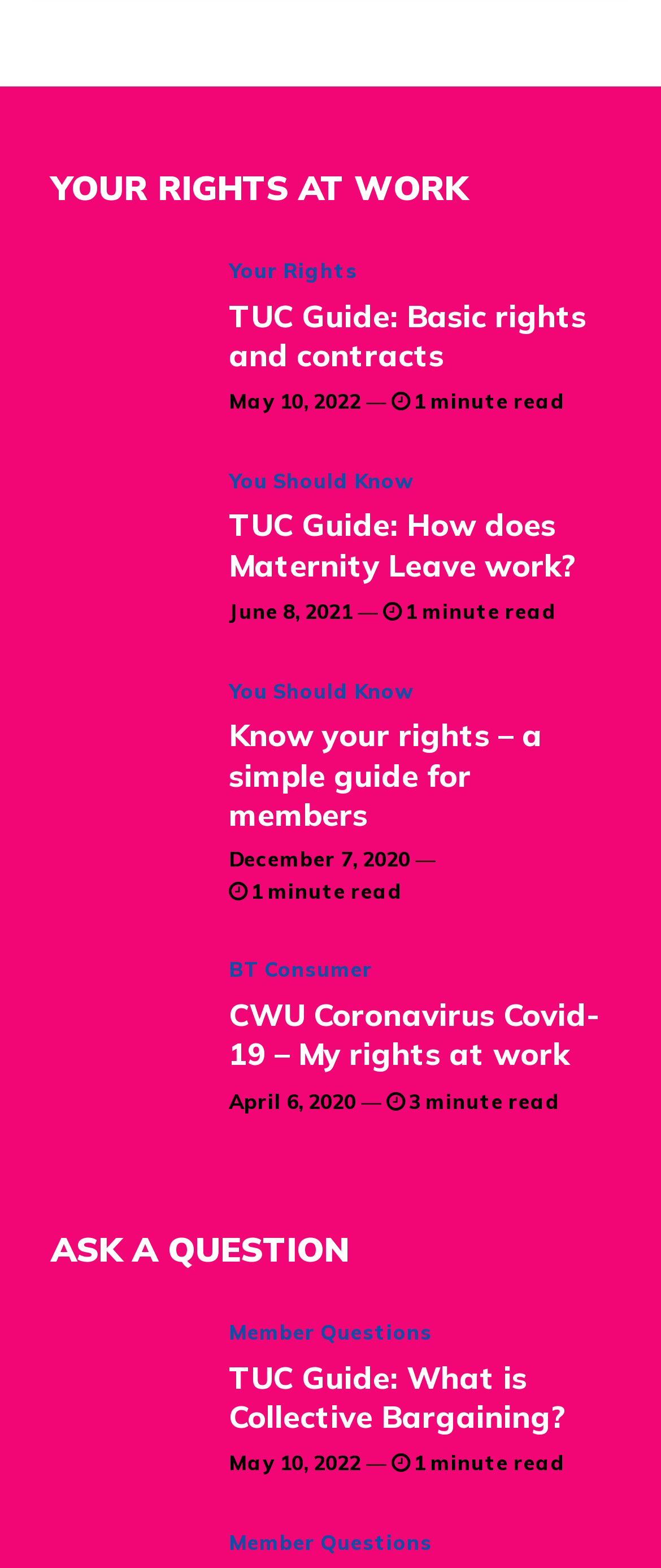Could you find the bounding box coordinates of the clickable area to complete this instruction: "View 'Member Questions'"?

[0.346, 0.843, 0.654, 0.858]